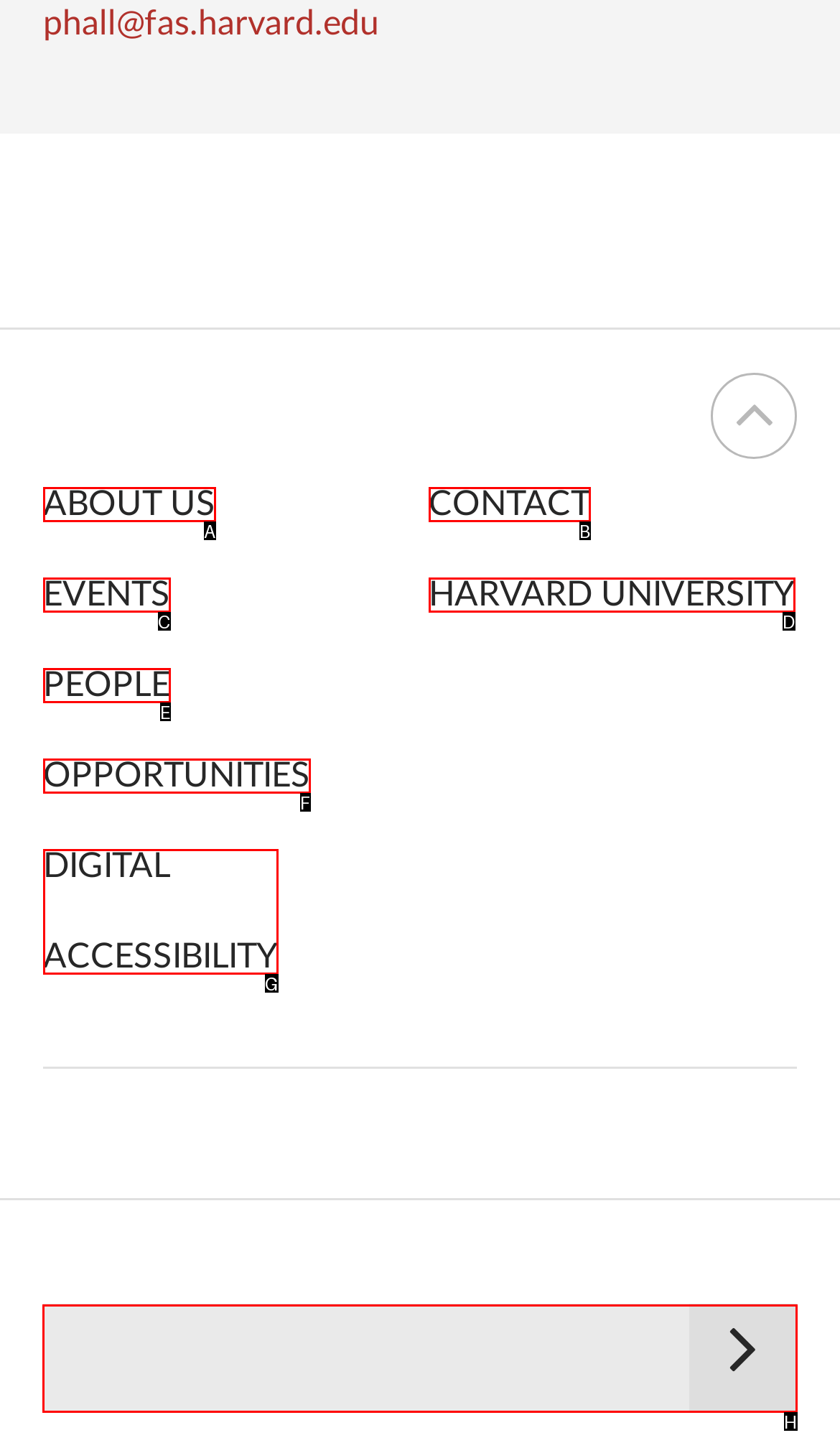Identify the correct letter of the UI element to click for this task: search something
Respond with the letter from the listed options.

H